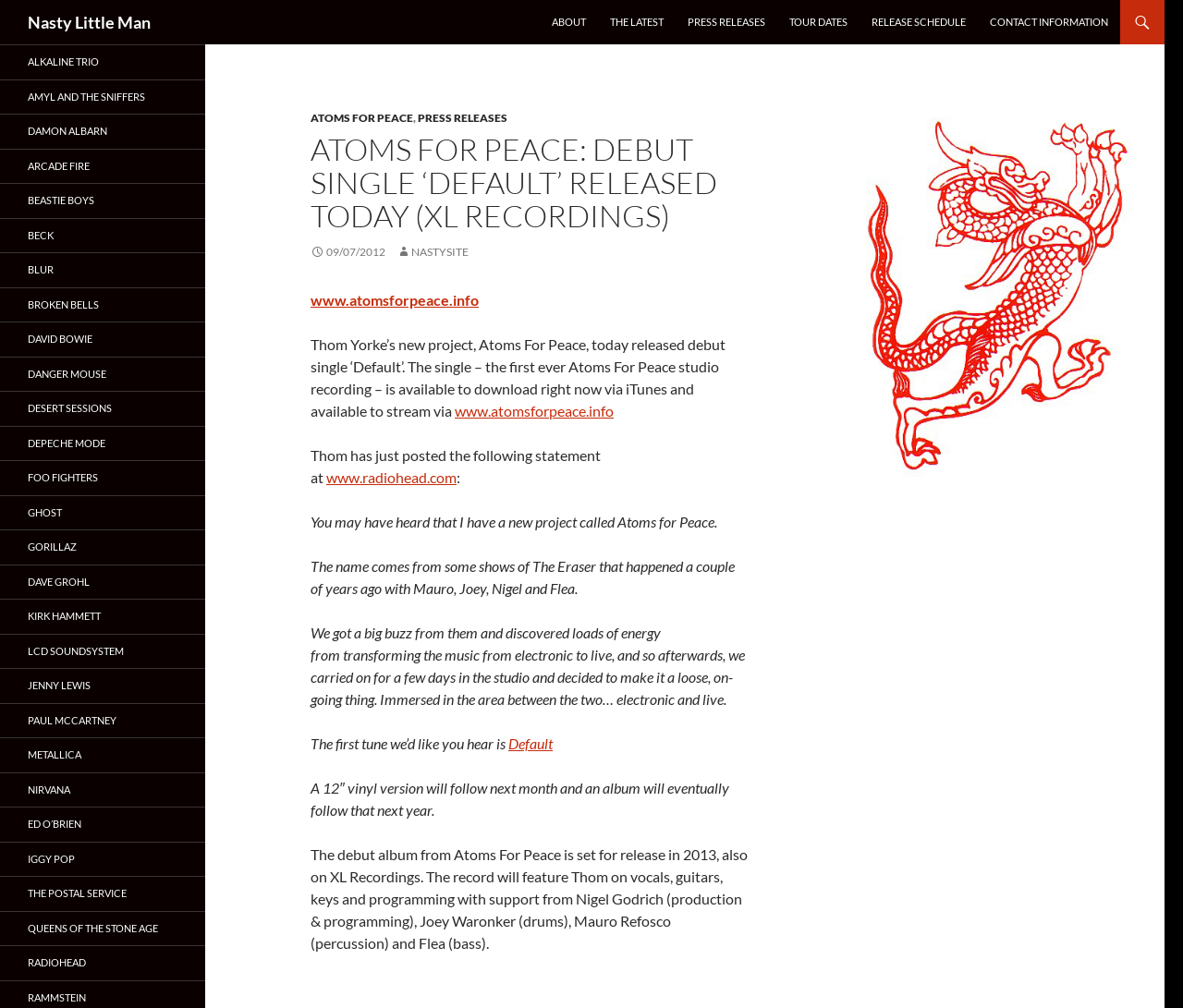Give a concise answer of one word or phrase to the question: 
What is the name of the record label releasing Atoms For Peace's debut album?

XL Recordings